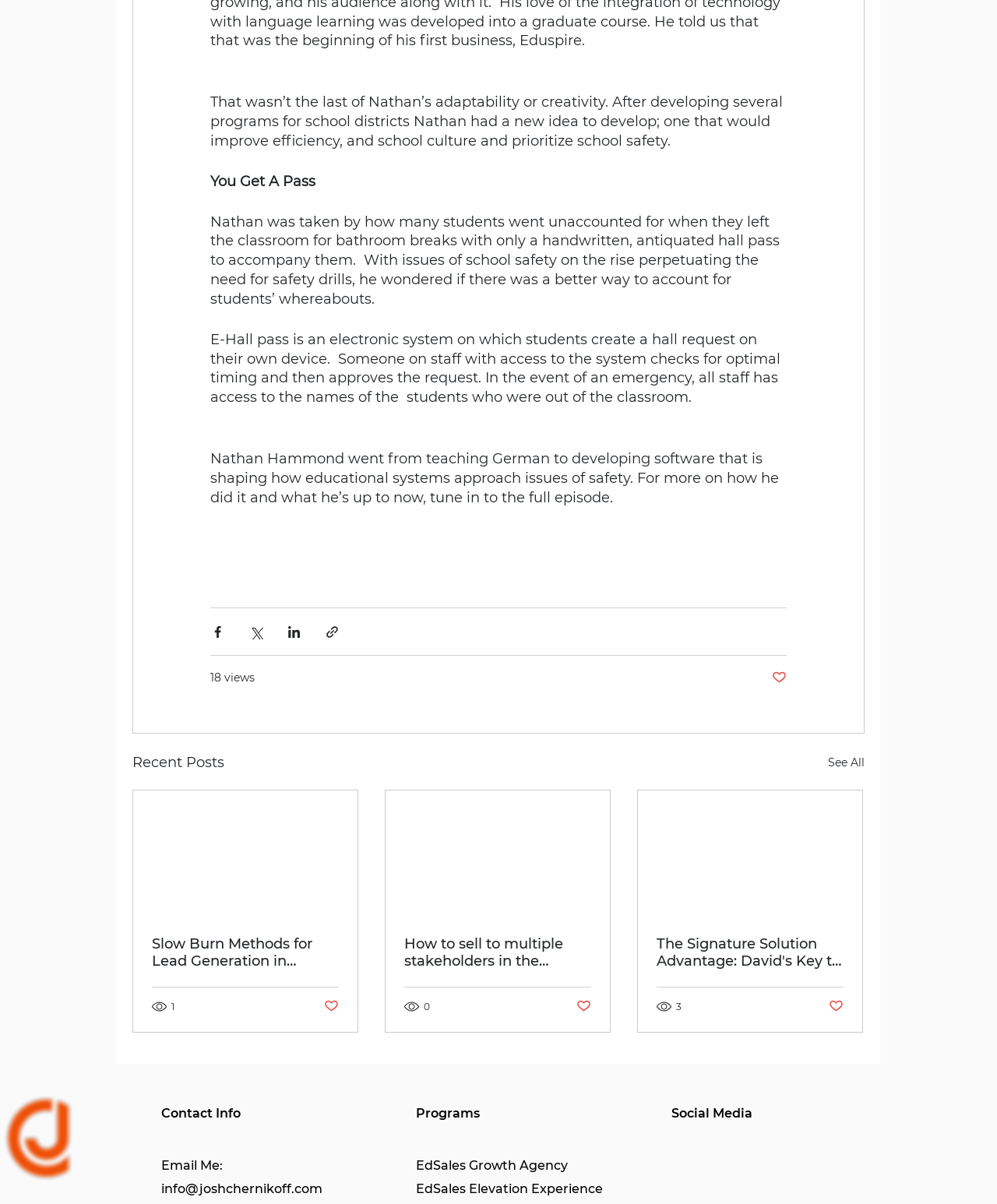Locate the bounding box coordinates of the element to click to perform the following action: 'See all recent posts'. The coordinates should be given as four float values between 0 and 1, in the form of [left, top, right, bottom].

[0.83, 0.624, 0.867, 0.643]